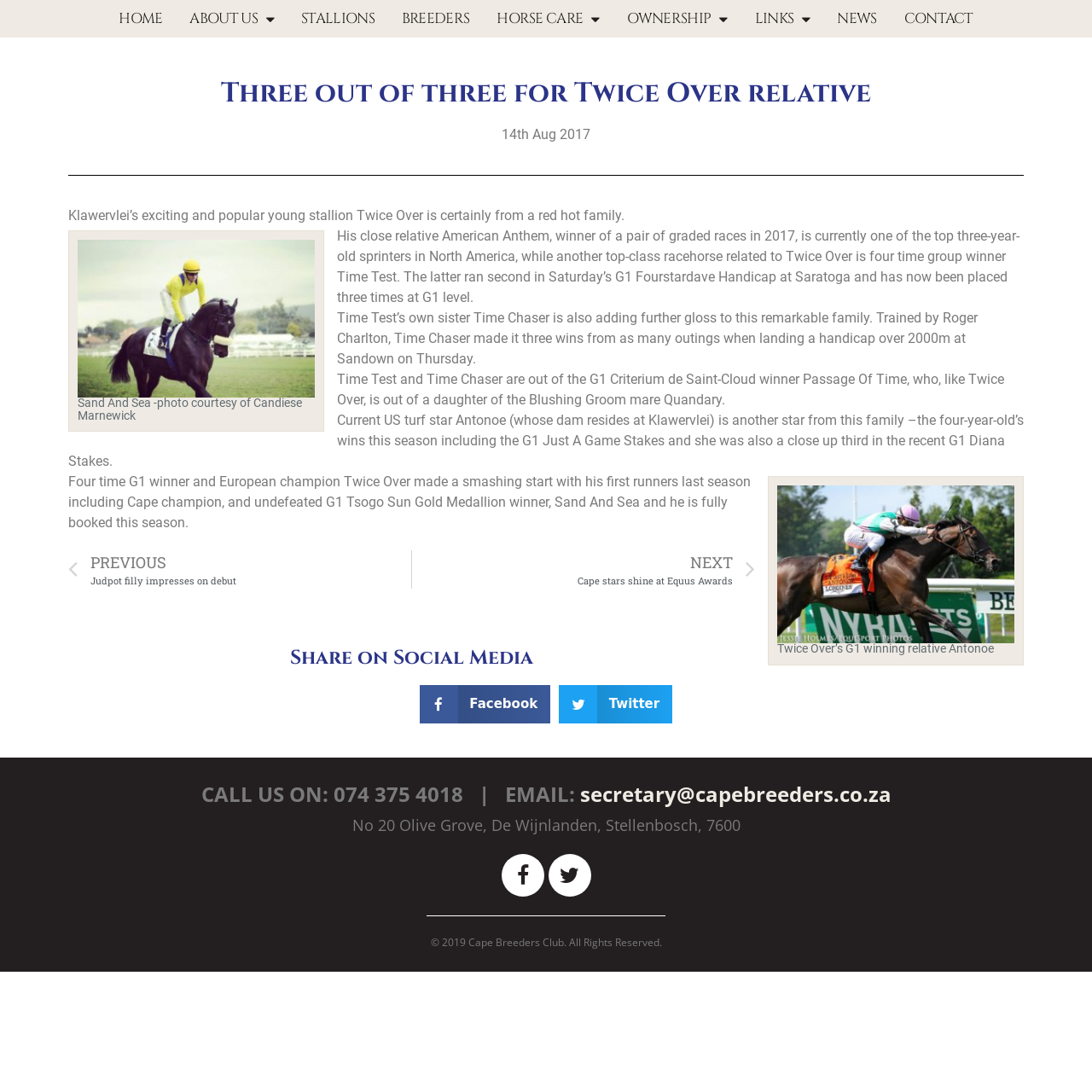Please identify the bounding box coordinates of the area I need to click to accomplish the following instruction: "Click HOME".

[0.109, 0.0, 0.149, 0.034]